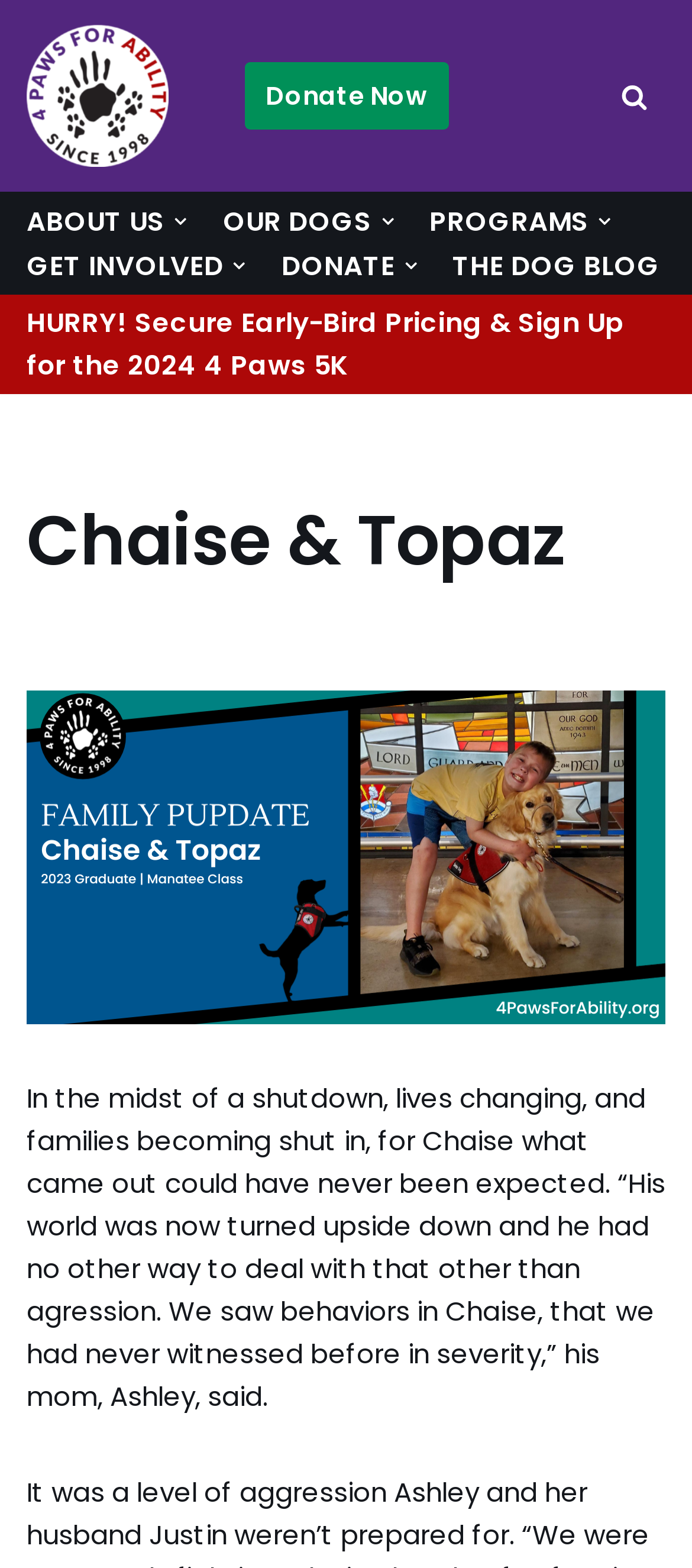Highlight the bounding box coordinates of the element that should be clicked to carry out the following instruction: "Go to ABOUT US". The coordinates must be given as four float numbers ranging from 0 to 1, i.e., [left, top, right, bottom].

[0.038, 0.127, 0.271, 0.155]